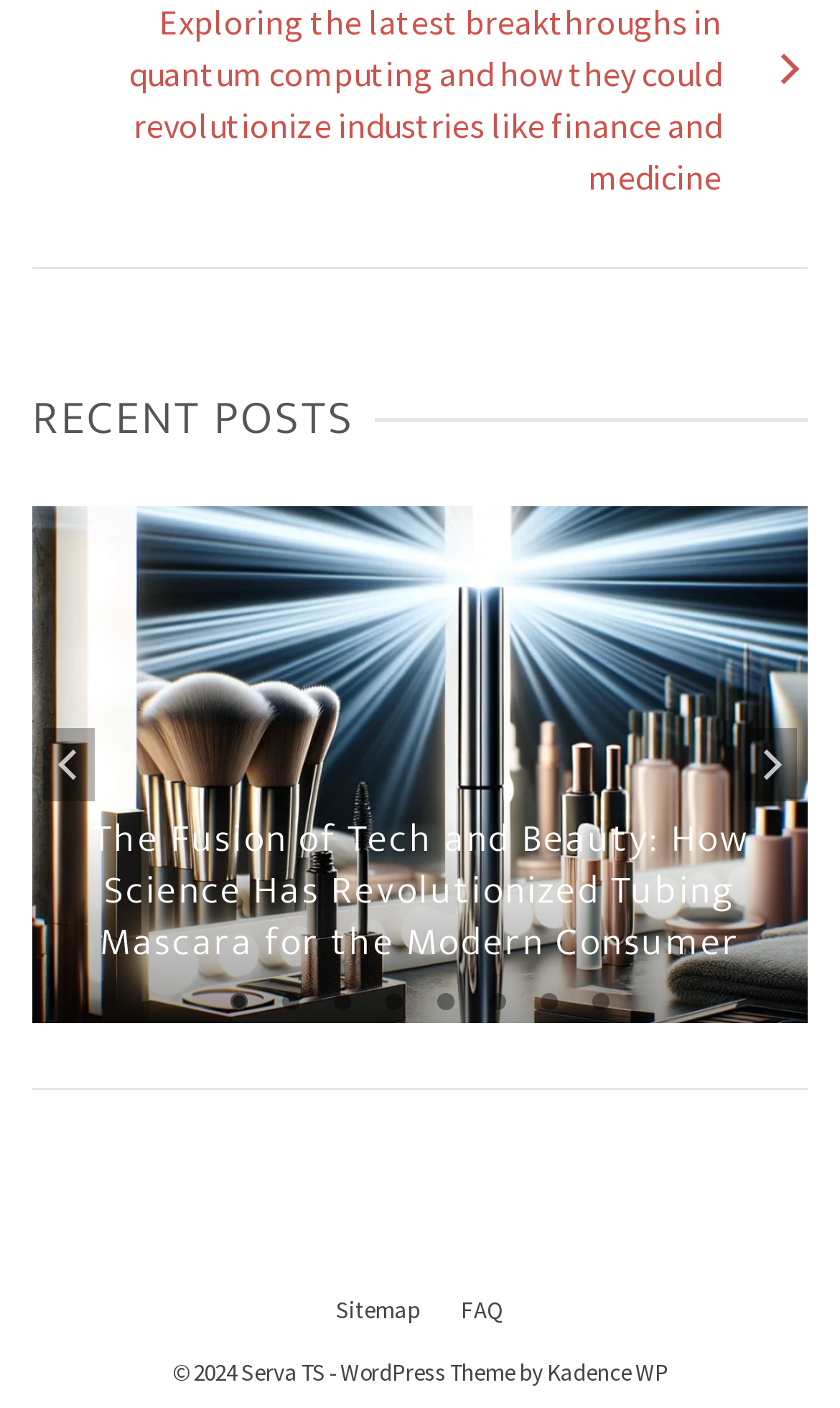Respond to the question below with a single word or phrase:
What is the purpose of the 'Previous' and 'Next' buttons?

Navigation